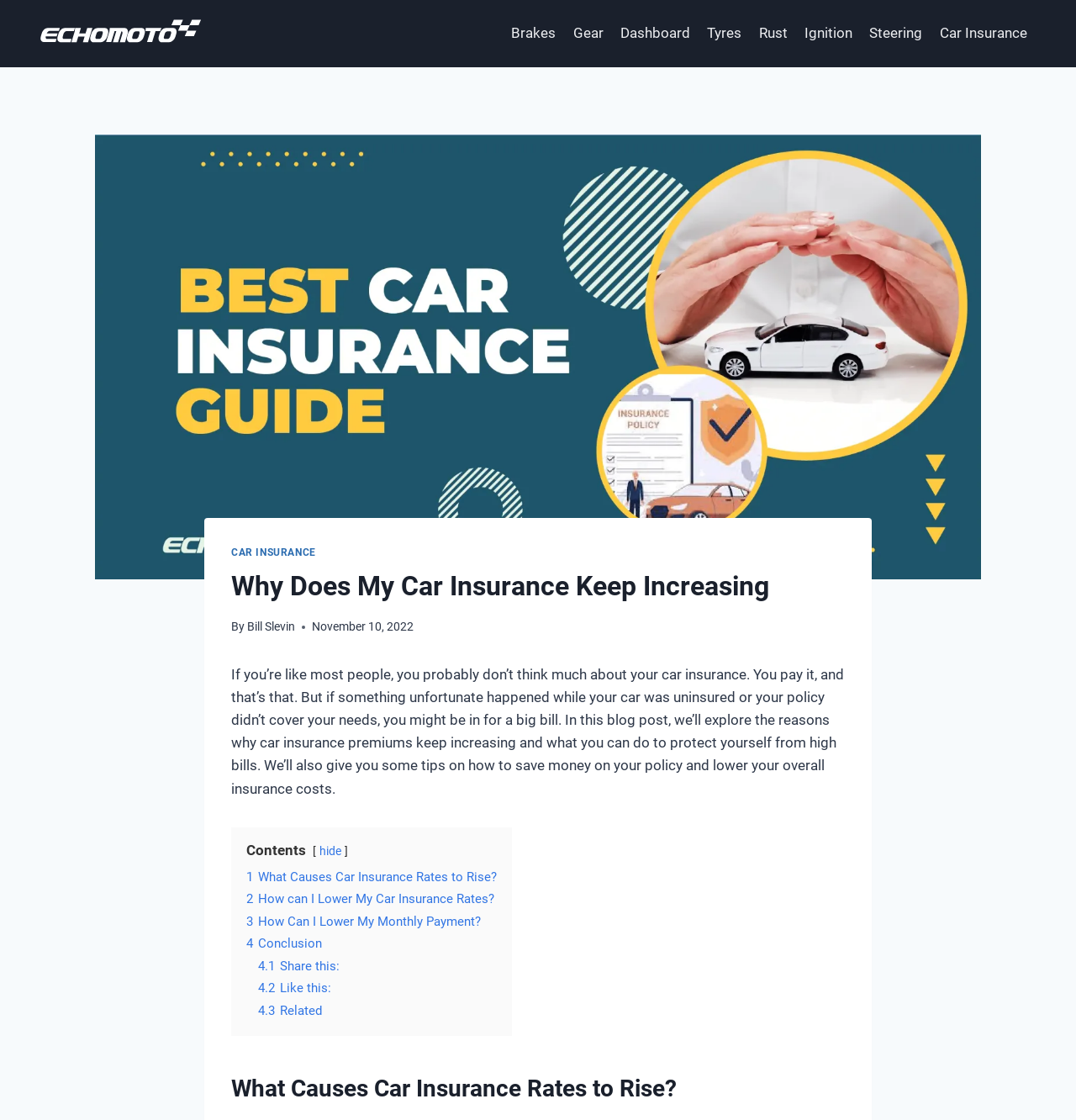Indicate the bounding box coordinates of the element that needs to be clicked to satisfy the following instruction: "Learn how to lower car insurance rates". The coordinates should be four float numbers between 0 and 1, i.e., [left, top, right, bottom].

[0.229, 0.796, 0.459, 0.81]